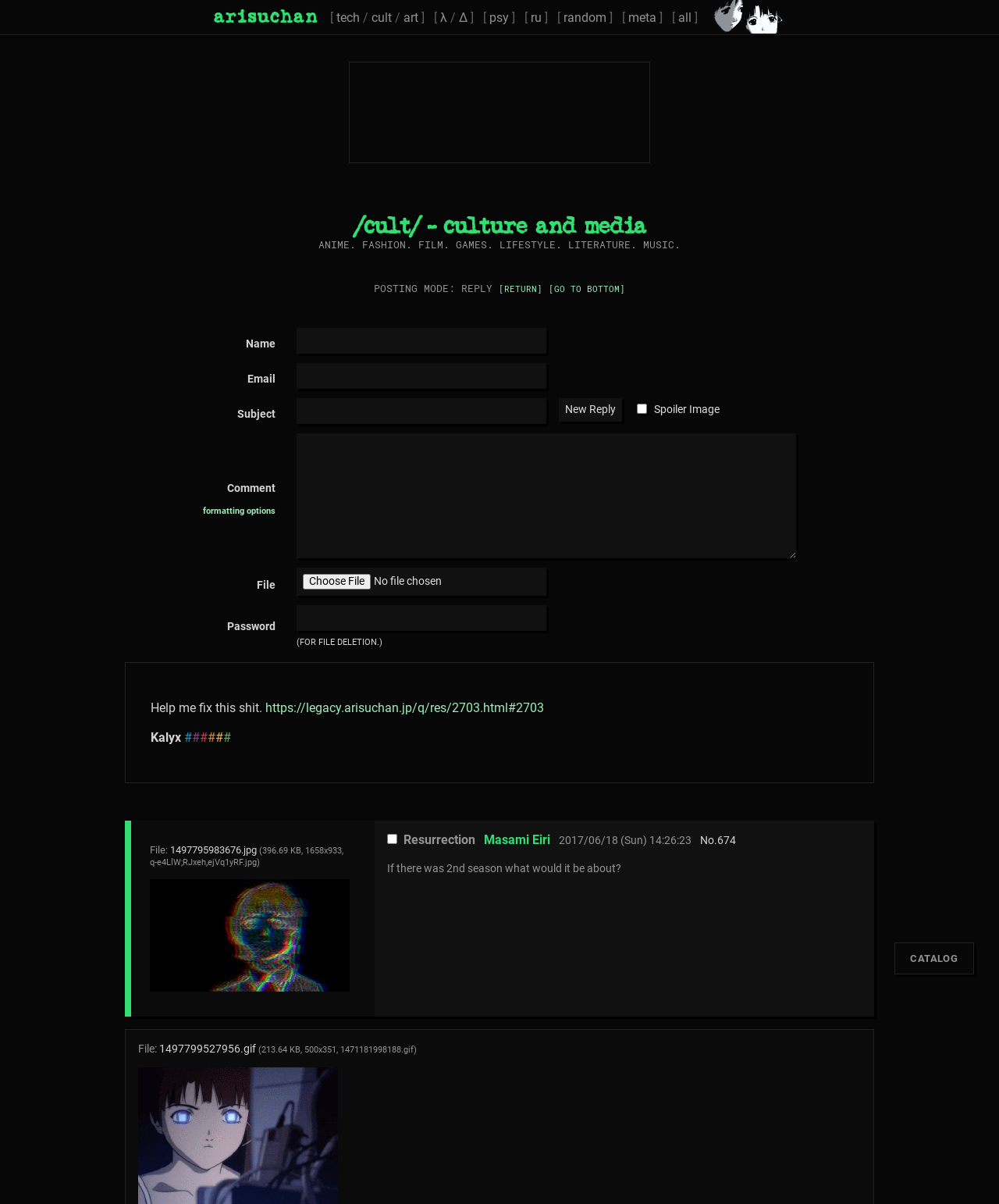Find the bounding box coordinates of the clickable area required to complete the following action: "Click on the 'New Reply' button".

[0.559, 0.331, 0.622, 0.35]